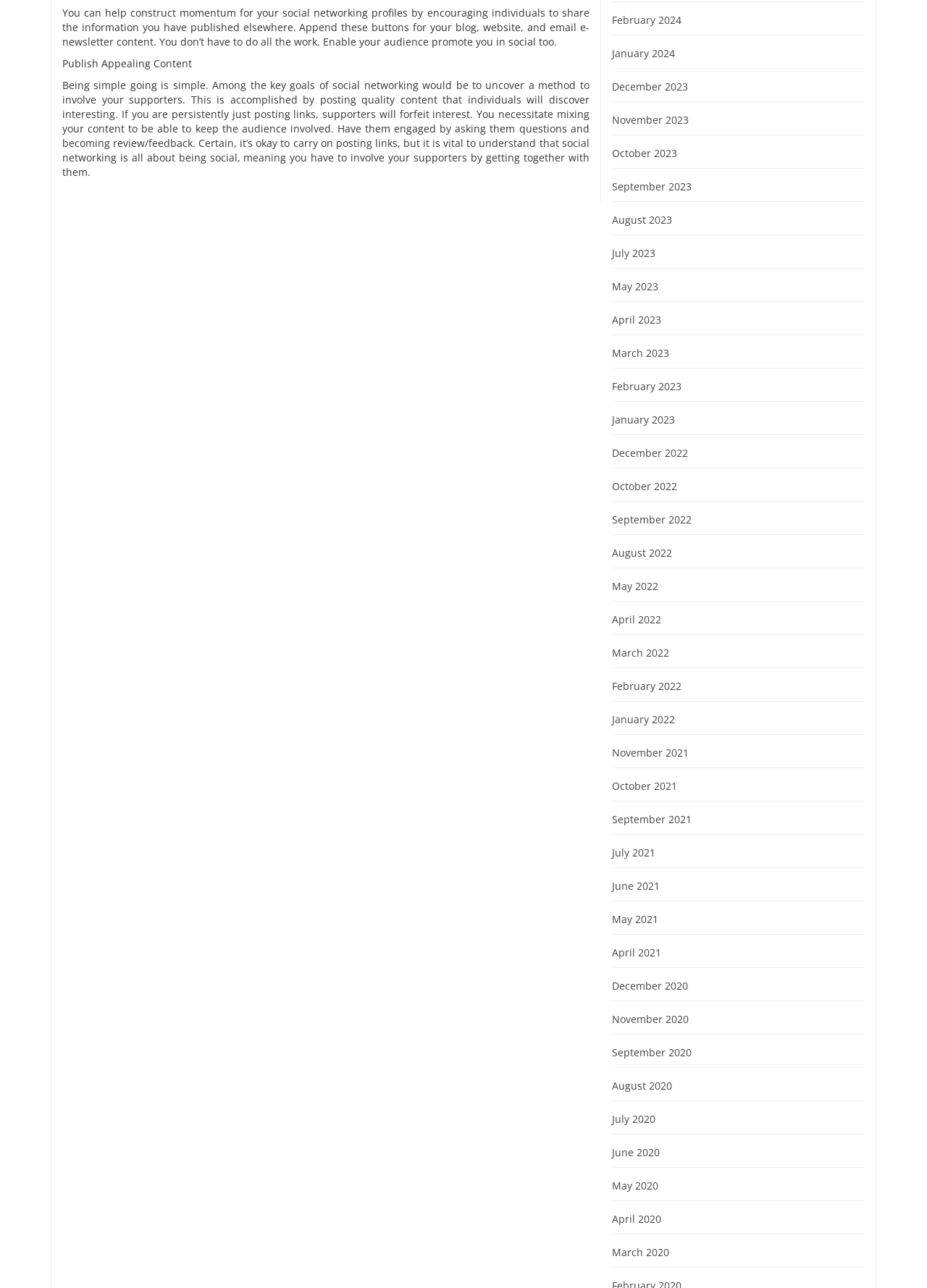What is the main topic of the webpage?
Based on the image, answer the question with a single word or brief phrase.

Social networking